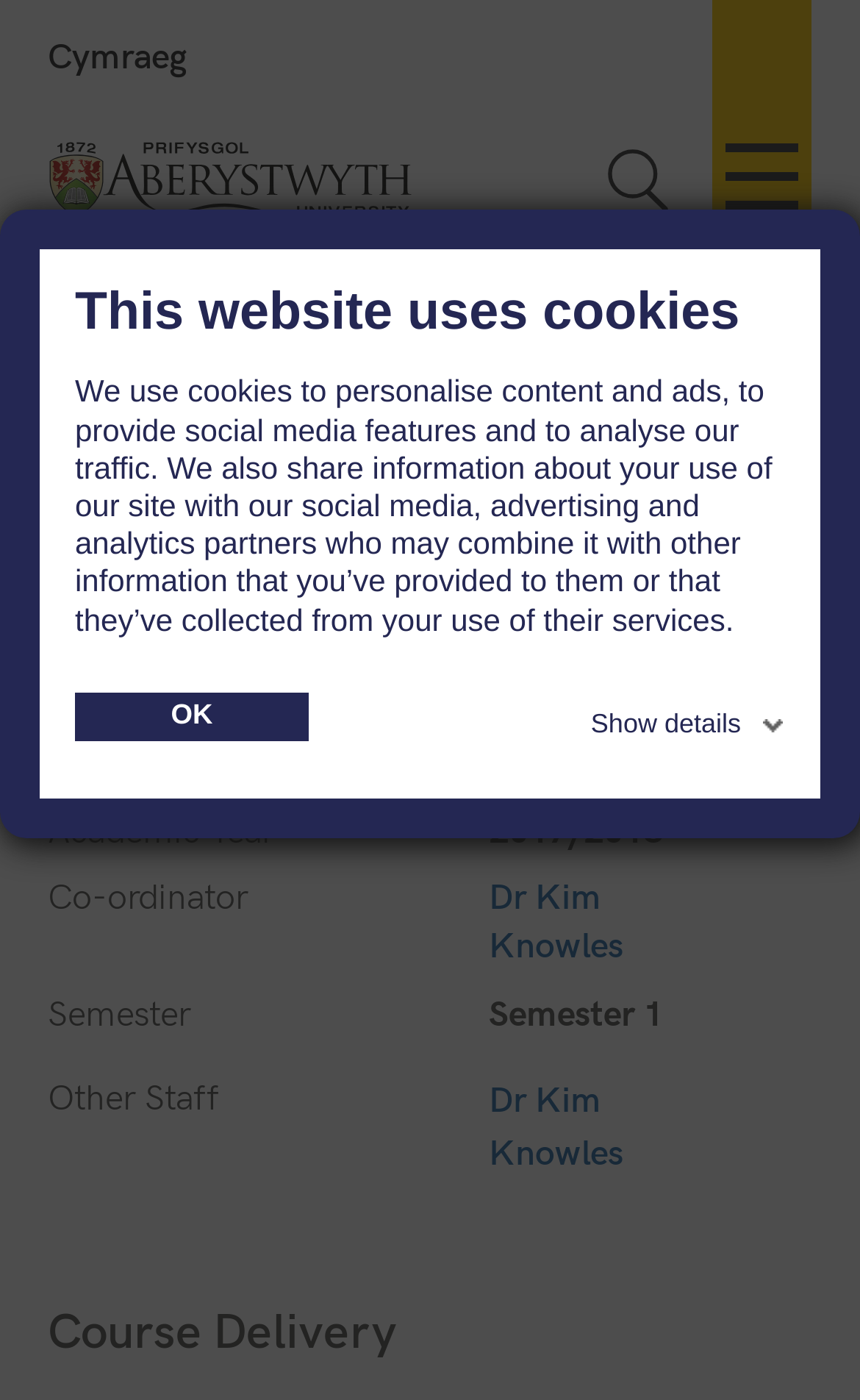Describe all the key features and sections of the webpage thoroughly.

This webpage is about a module at Aberystwyth University, specifically "From Avant Garde to Documentary" with the module identifier TFM2420. At the top, there is a dialog box about cookies, which includes a heading "This website uses cookies" and a paragraph explaining the use of cookies on the website. Below the dialog box, there is a link to Aberystwyth University, accompanied by an image of the university's logo.

On the top-right corner, there are two links: "Toggle menu" and "Toggle Search". Below these links, there is a paragraph with a link to switch the language to Welsh. 

The main content of the webpage is divided into sections. The first section is headed "Module Information" and includes details such as the module title, academic year, co-ordinator, semester, and other staff involved. The co-ordinator and other staff are listed as Dr. Kim Knowles, with links to their profiles.

Below the "Module Information" section, there is a heading "Course Delivery", but it does not contain any additional information.